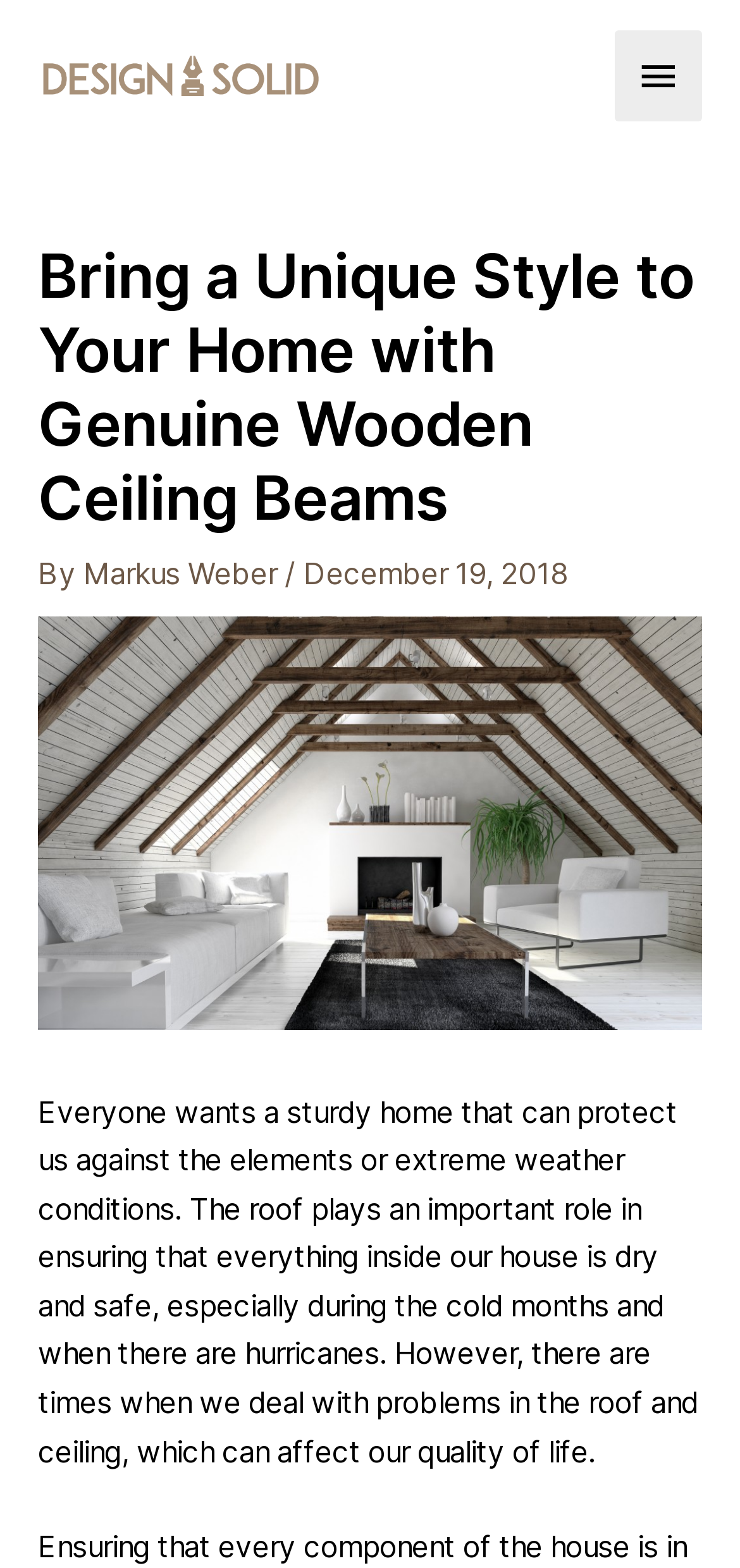What is the main purpose of the roof?
Using the image as a reference, answer the question with a short word or phrase.

To protect against elements